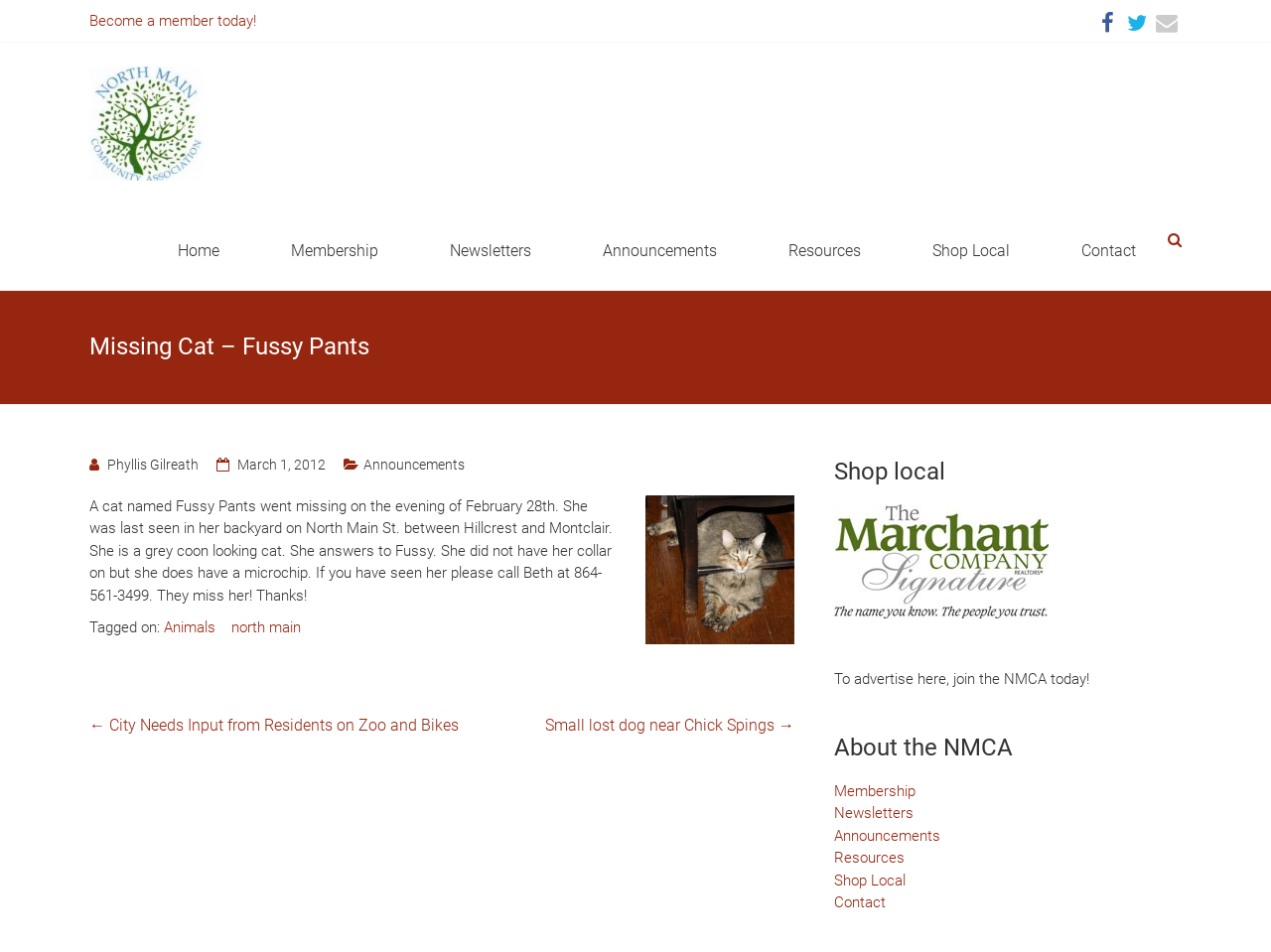Answer the following in one word or a short phrase: 
What is the color of the missing cat?

Grey